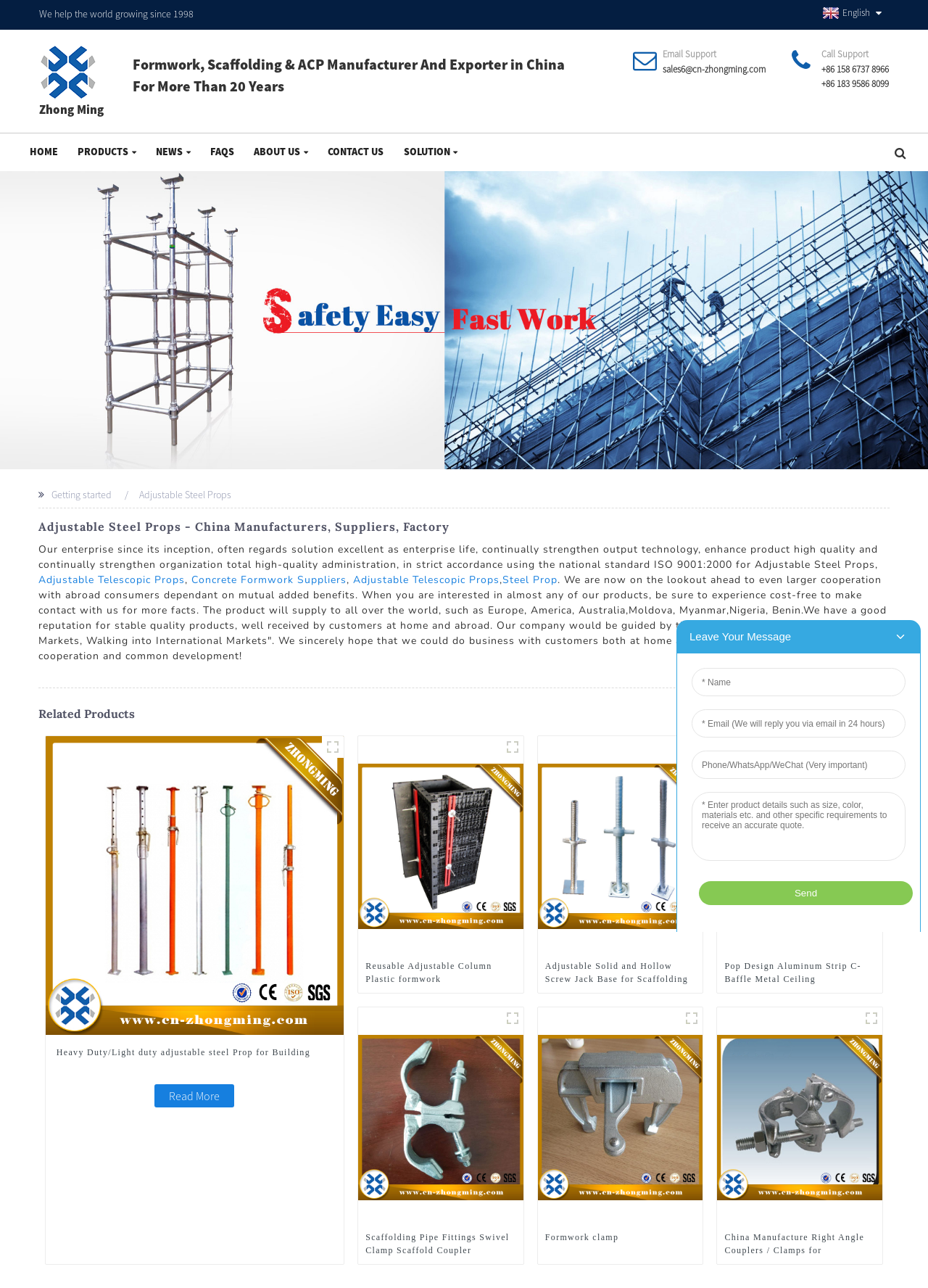Refer to the image and provide an in-depth answer to the question: 
What is the main product category?

The main product category is obtained from the heading element with the text 'Adjustable Steel Props - China Manufacturers, Suppliers, Factory' located at the top of the webpage, which is likely to be the main product category of the company.